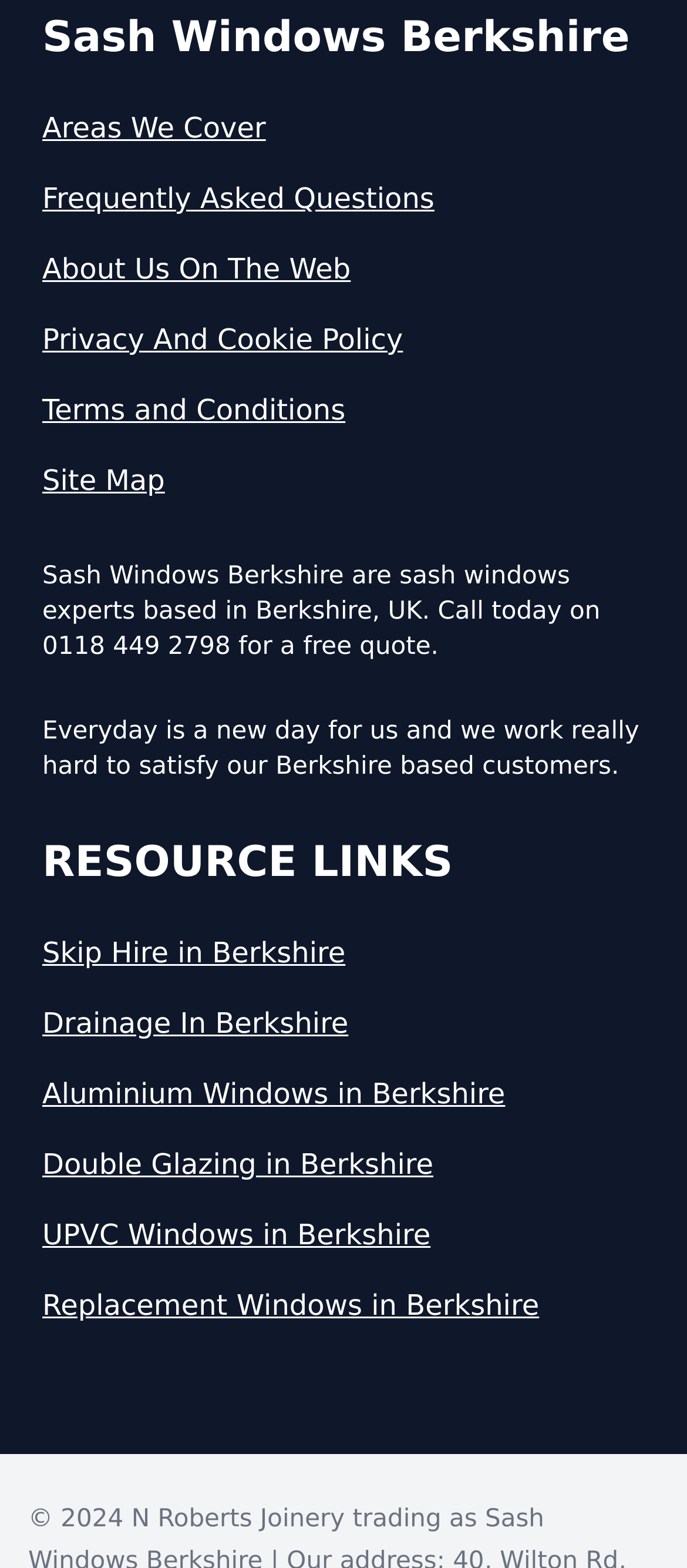Using the format (top-left x, top-left y, bottom-right x, bottom-right y), and given the element description, identify the bounding box coordinates within the screenshot: UPVC Windows in Berkshire

[0.062, 0.774, 0.938, 0.801]